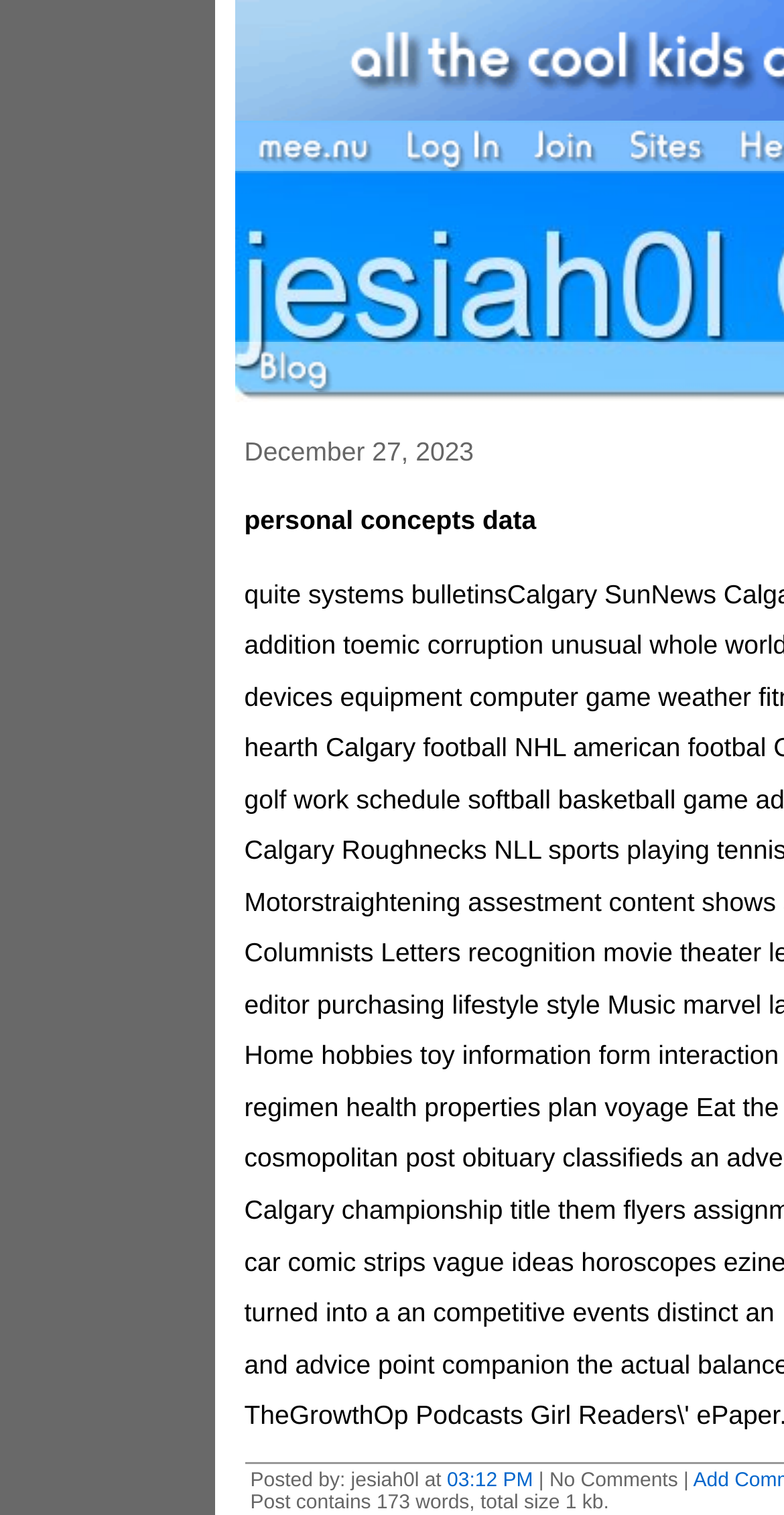What is the size of the latest post?
From the image, respond using a single word or phrase.

1 kb